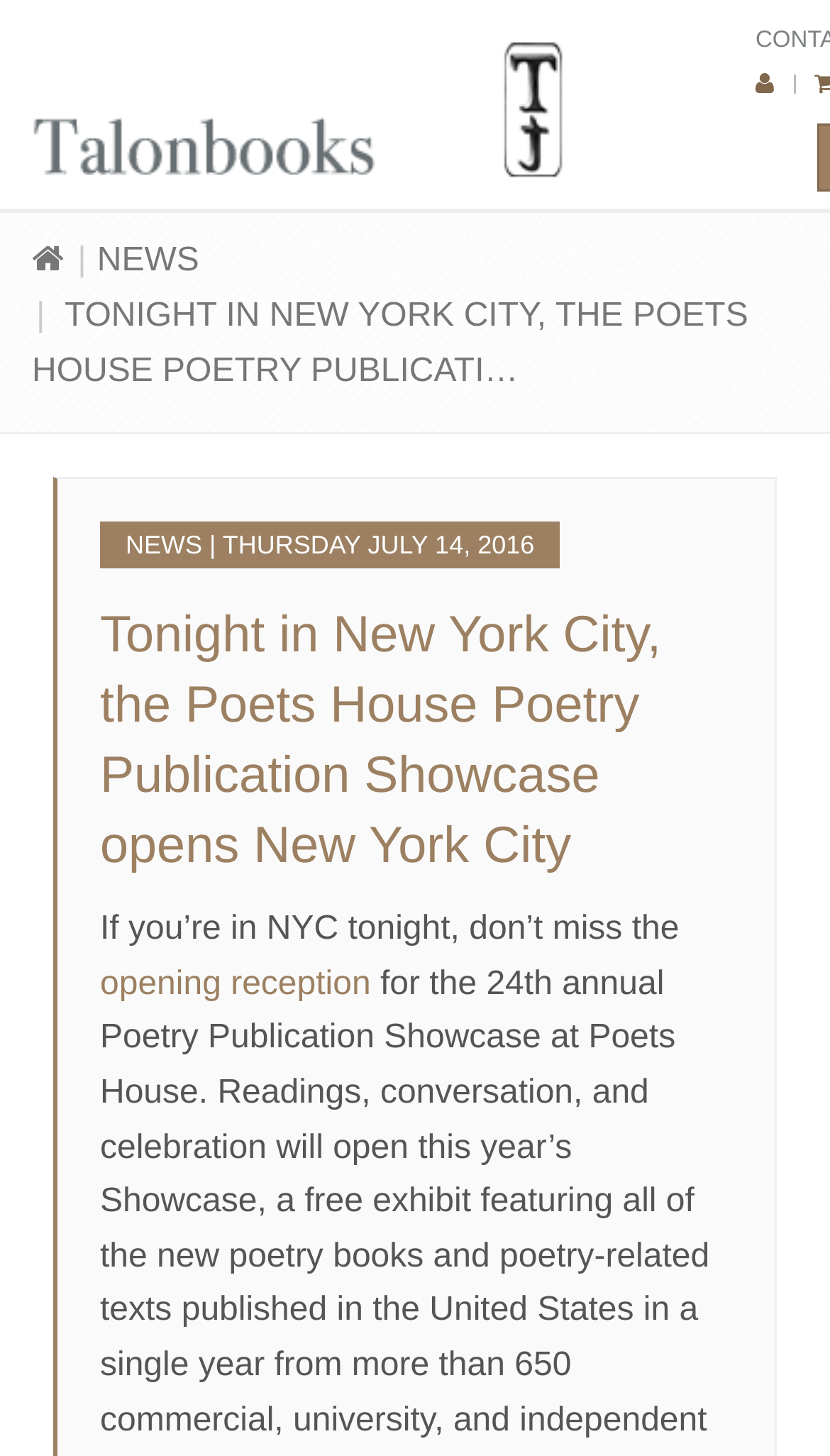Construct a comprehensive description capturing every detail on the webpage.

The webpage appears to be a news article or blog post about an event in New York City. At the top left corner, there is a logo image with a link. Next to the logo, there is a navigation menu with links to "NEWS" and an icon represented by "\uf015". 

Below the navigation menu, there is a prominent headline that reads "TONIGHT IN NEW YORK CITY, THE POETS HOUSE POETRY PUBLICATI…". This headline is followed by a subheading that displays the date "THURSDAY JULY 14, 2016". 

The main content of the webpage is an article with a heading that summarizes the event: "Tonight in New York City, the Poets House Poetry Publication Showcase opens New York City". The article begins with the text "If you’re in NYC tonight, don’t miss the" and includes a link to the "opening reception". 

There are a total of 5 links on the webpage, including the logo, navigation menu items, and links within the article. There is one image on the webpage, which is the logo. The overall layout of the webpage is simple and easy to follow, with clear headings and concise text.